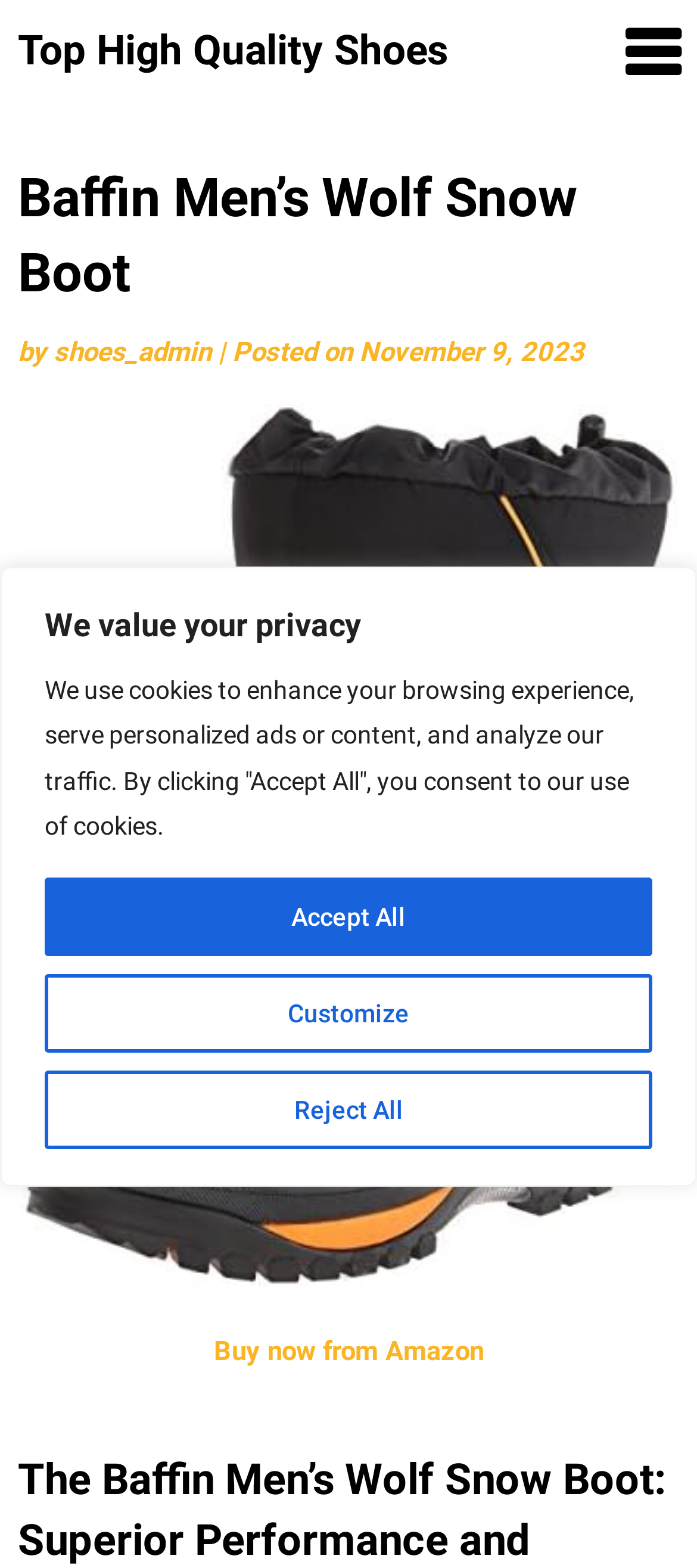Answer with a single word or phrase: 
What is the relationship between 'shoes_admin' and the product?

Creator or seller